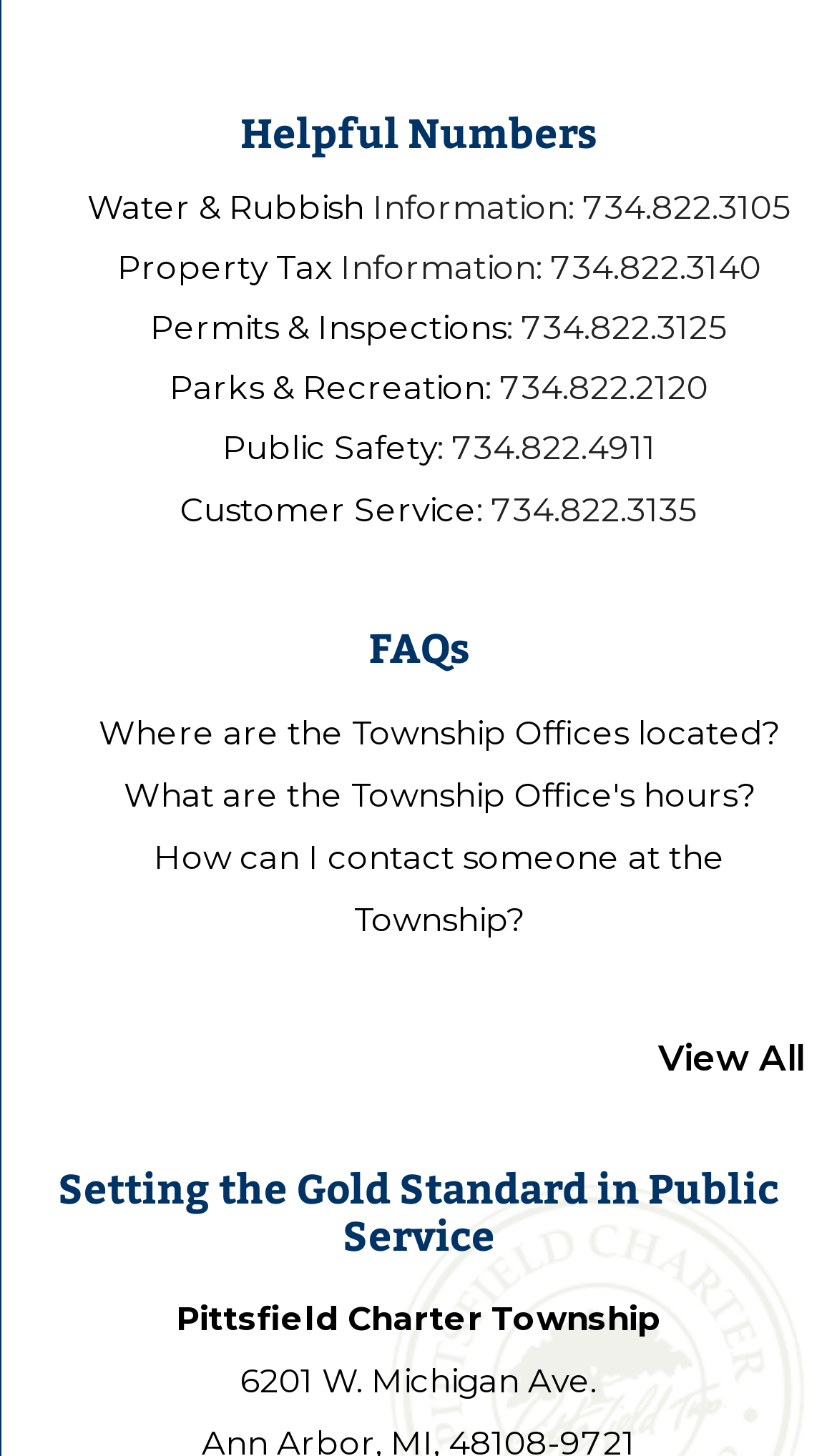How many links are there in the 'Helpful Numbers' section?
Answer the question with a single word or phrase, referring to the image.

6